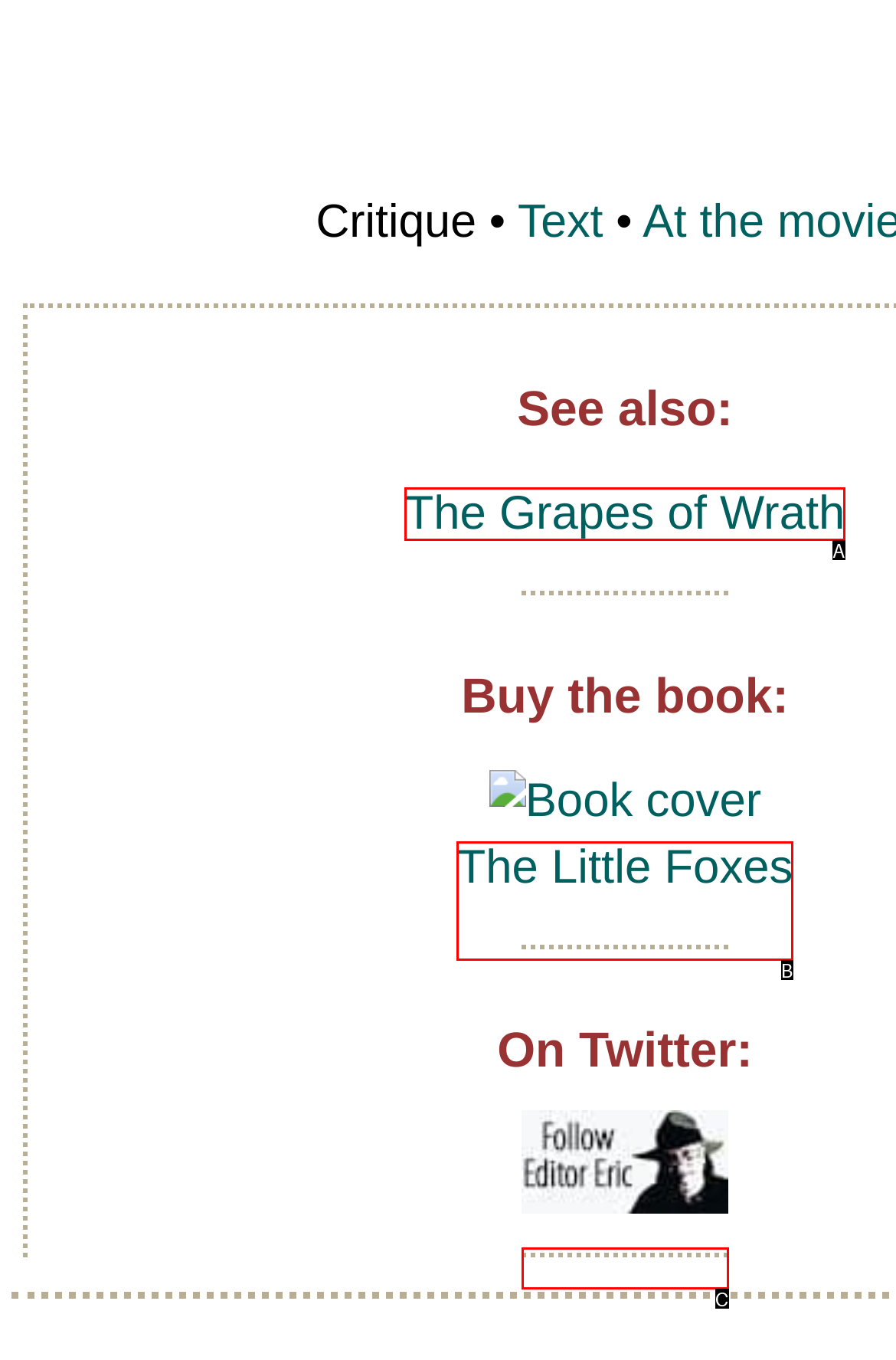From the provided choices, determine which option matches the description: The Little Foxes. Respond with the letter of the correct choice directly.

B